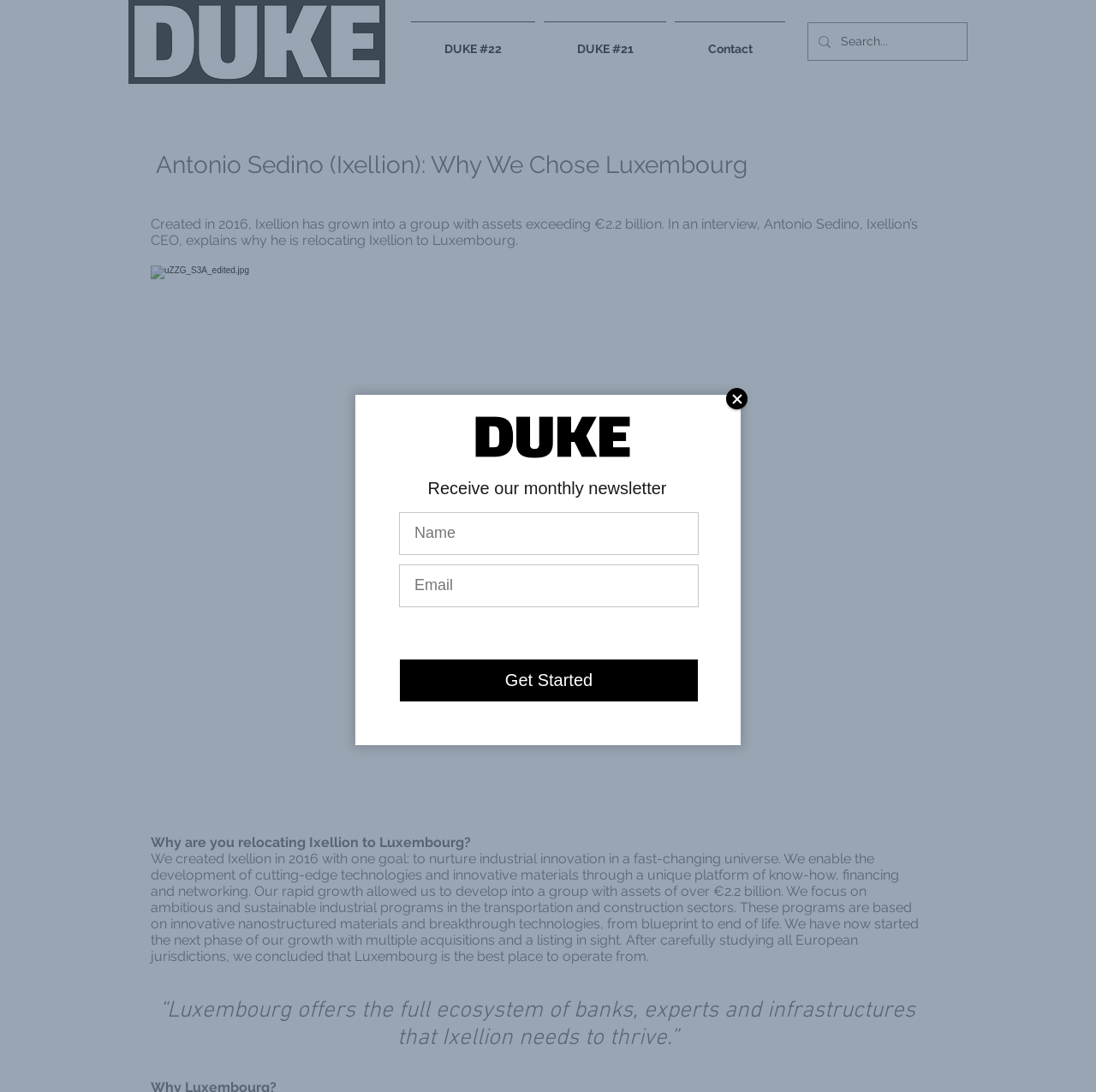What can be done with the search box?
Offer a detailed and exhaustive answer to the question.

I found the answer by looking at the search box element on the webpage, which has a placeholder text 'Search...' and an image of a magnifying glass, indicating that it can be used to search for something.